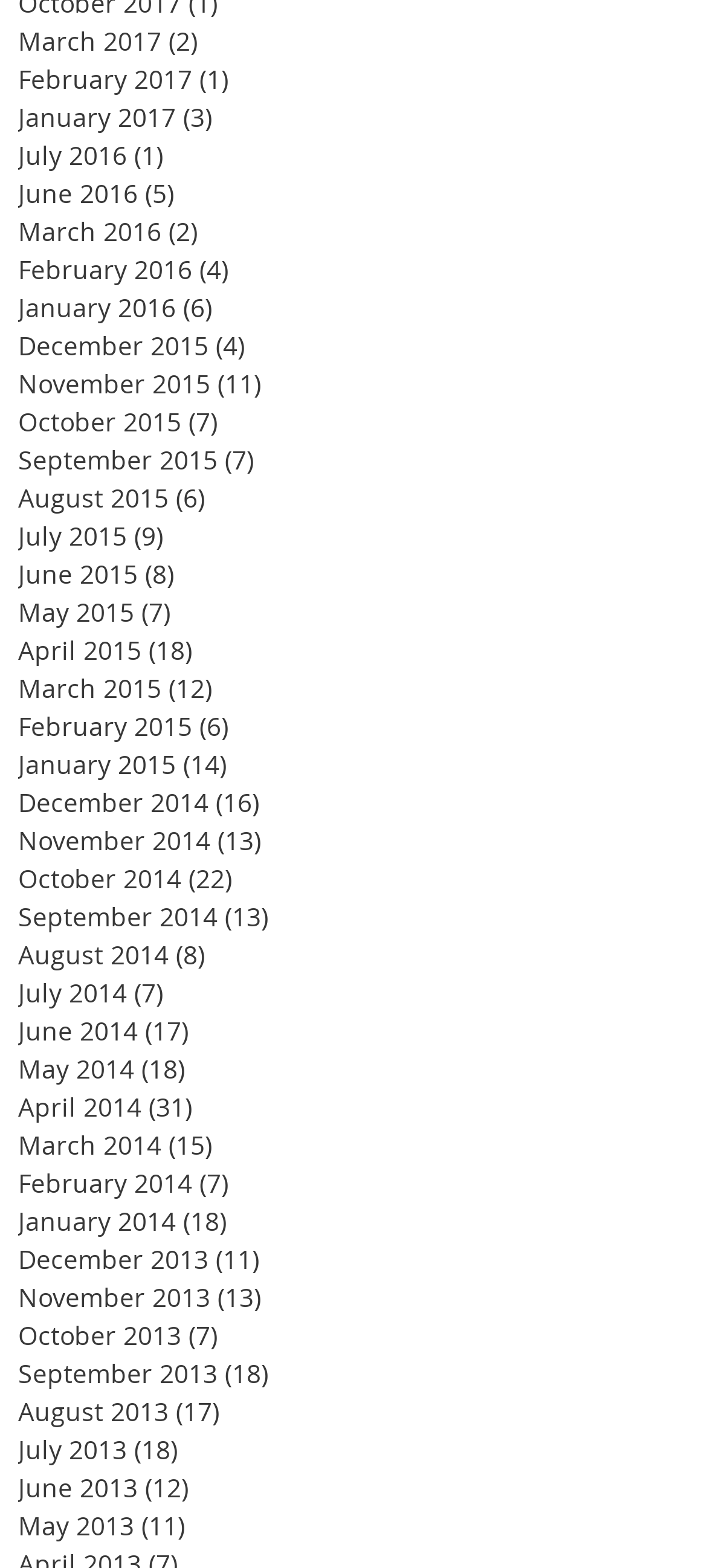Respond with a single word or short phrase to the following question: 
What is the month with the most posts?

April 2014